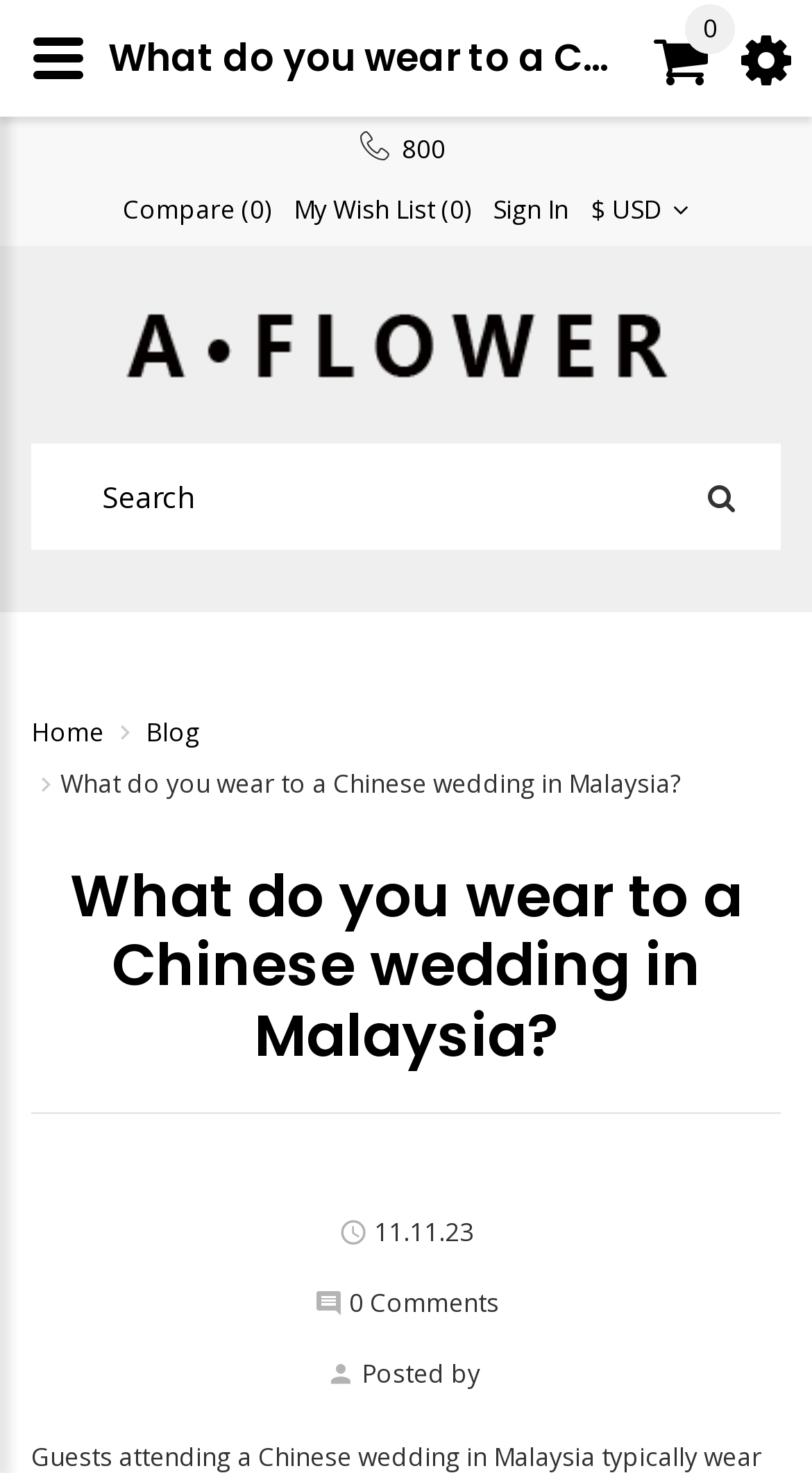Locate the bounding box coordinates of the clickable area needed to fulfill the instruction: "View blog posts".

[0.179, 0.48, 0.246, 0.514]